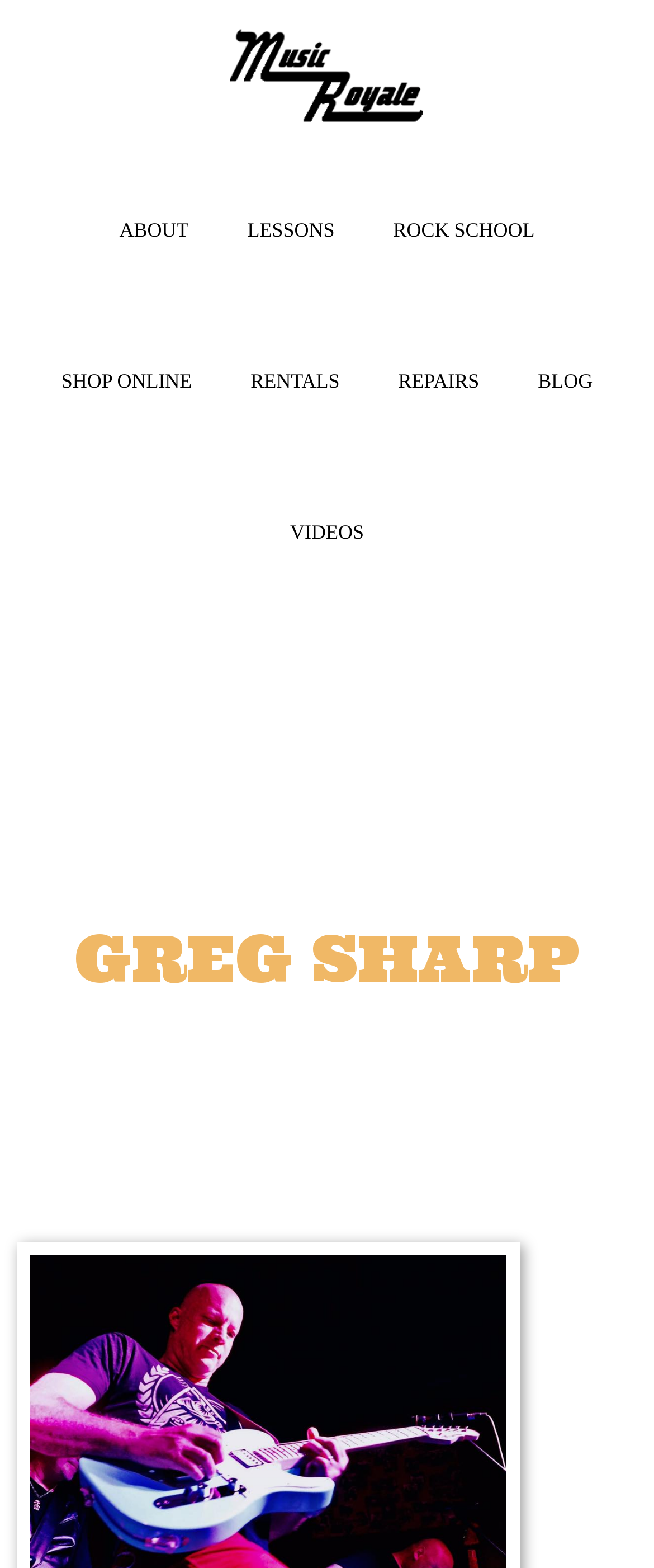Determine the bounding box coordinates for the area you should click to complete the following instruction: "Take the free quiz".

None